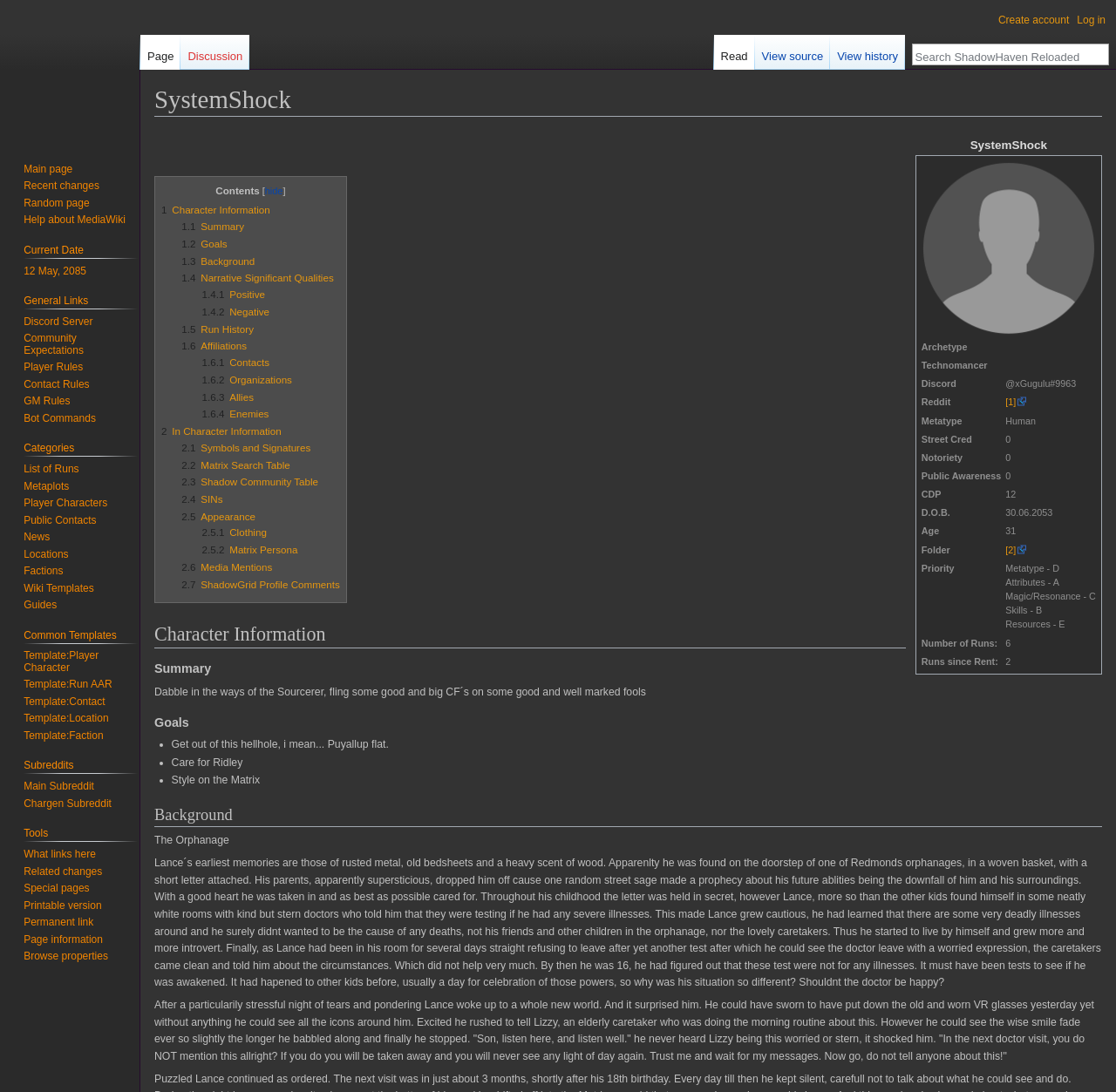Pinpoint the bounding box coordinates of the clickable element to carry out the following instruction: "View 'Character Information'."

[0.145, 0.187, 0.242, 0.197]